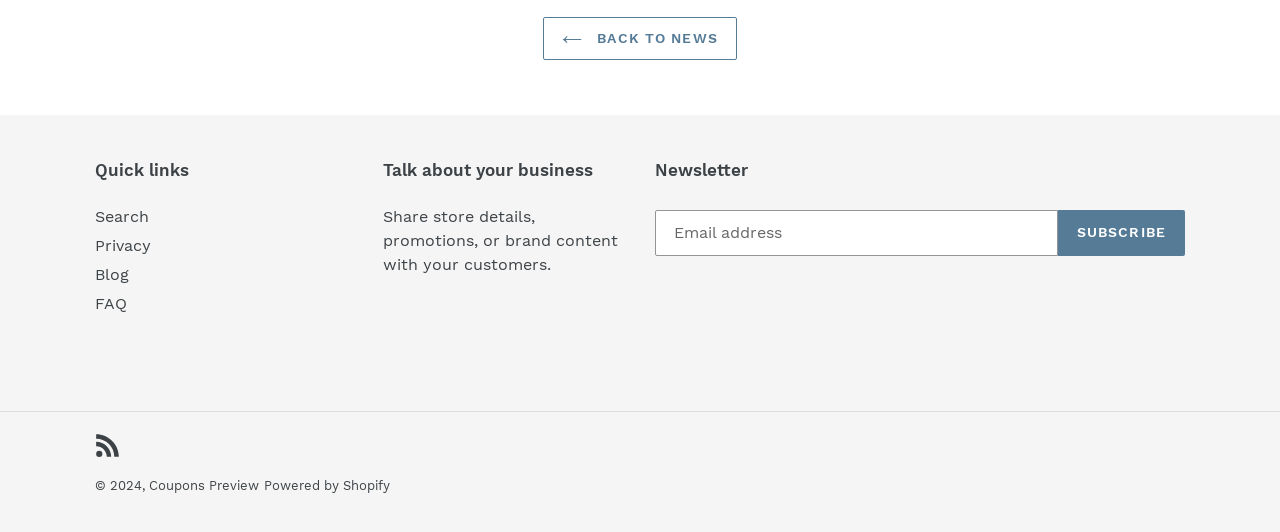Please analyze the image and give a detailed answer to the question:
What platform powers the website?

The link 'Powered by Shopify' suggests that the website is built using the Shopify platform, which is an e-commerce website builder.